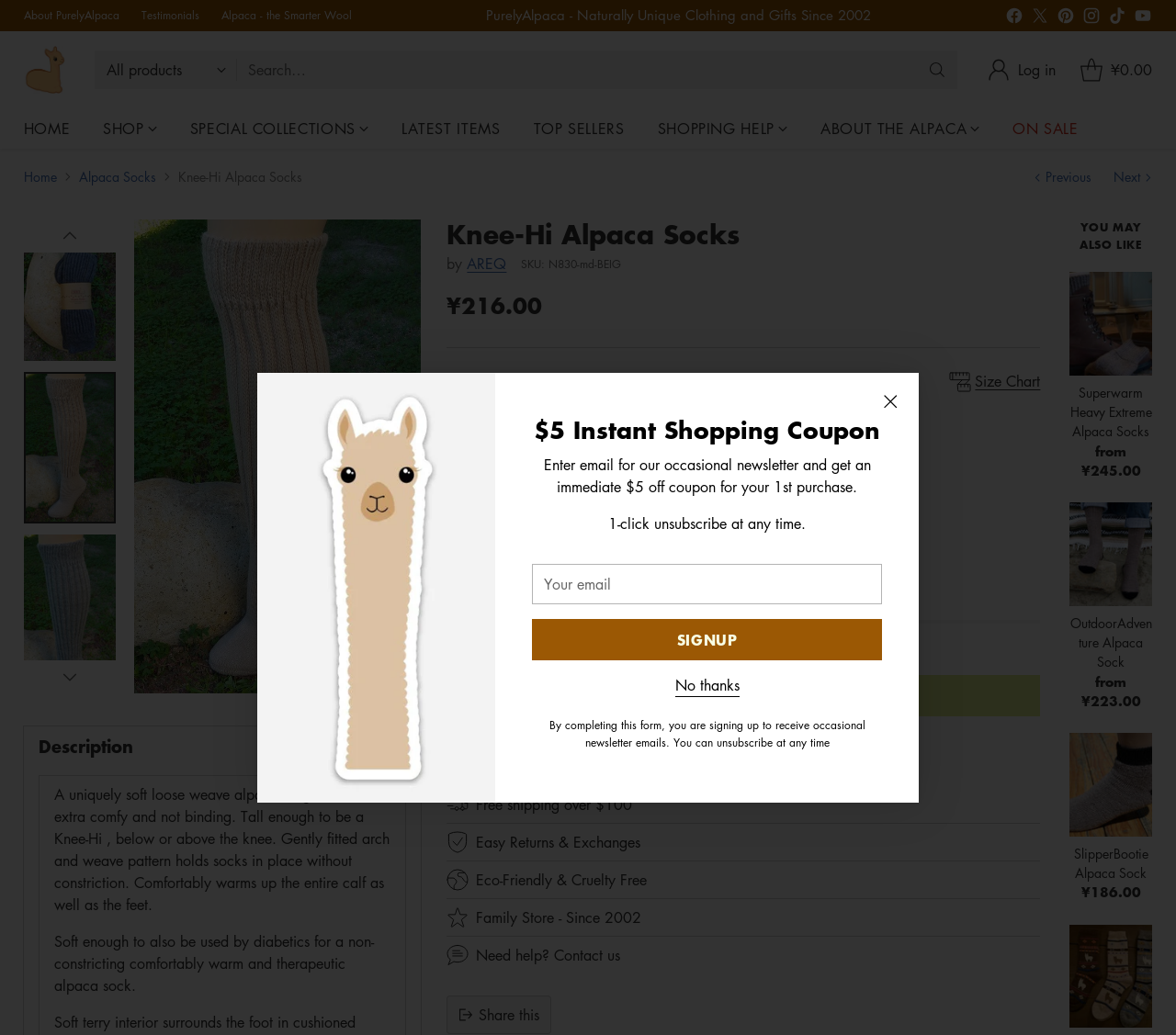Specify the bounding box coordinates for the region that must be clicked to perform the given instruction: "Go to the account page".

[0.839, 0.05, 0.898, 0.084]